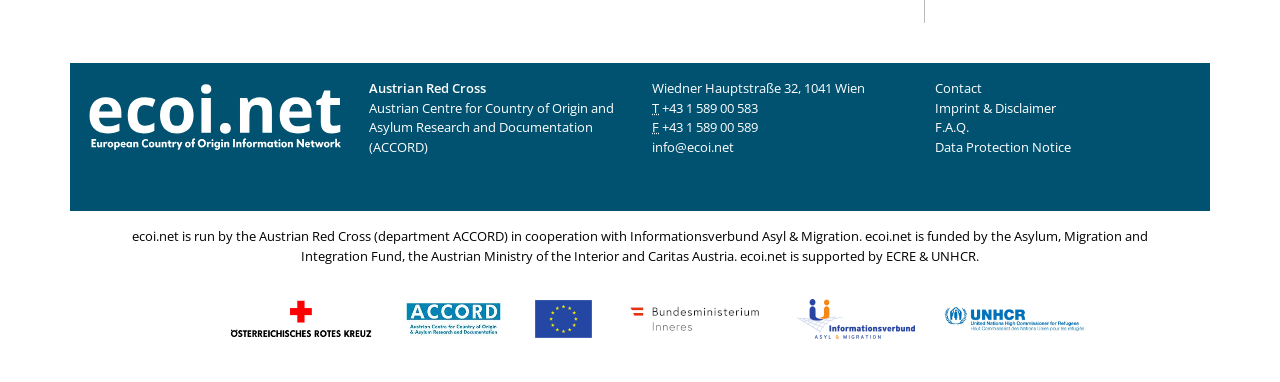What is the phone number of ecoi.net? Examine the screenshot and reply using just one word or a brief phrase.

+43 1 589 00 583